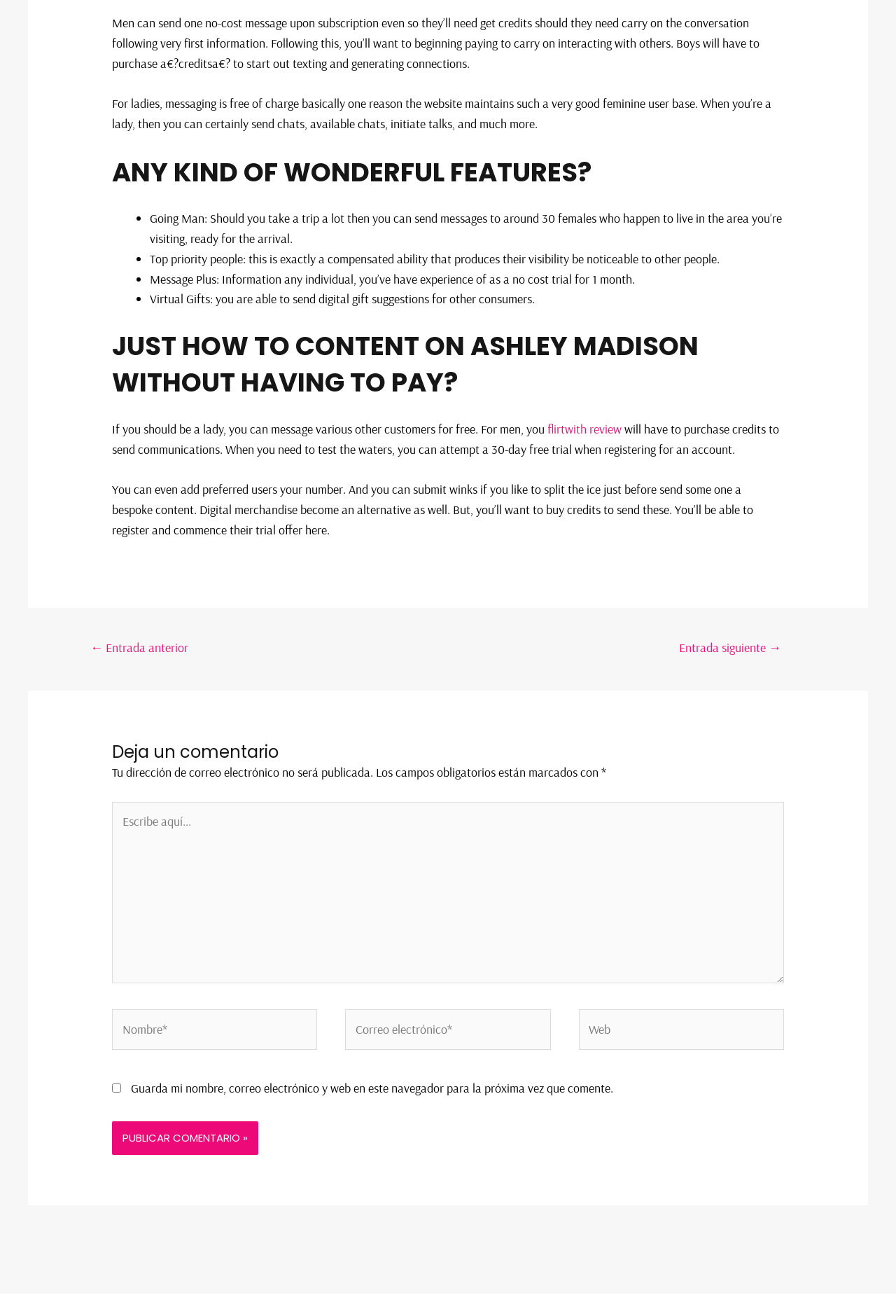Determine the bounding box for the described HTML element: "parent_node: Web name="url" placeholder="Web"". Ensure the coordinates are four float numbers between 0 and 1 in the format [left, top, right, bottom].

[0.646, 0.767, 0.875, 0.798]